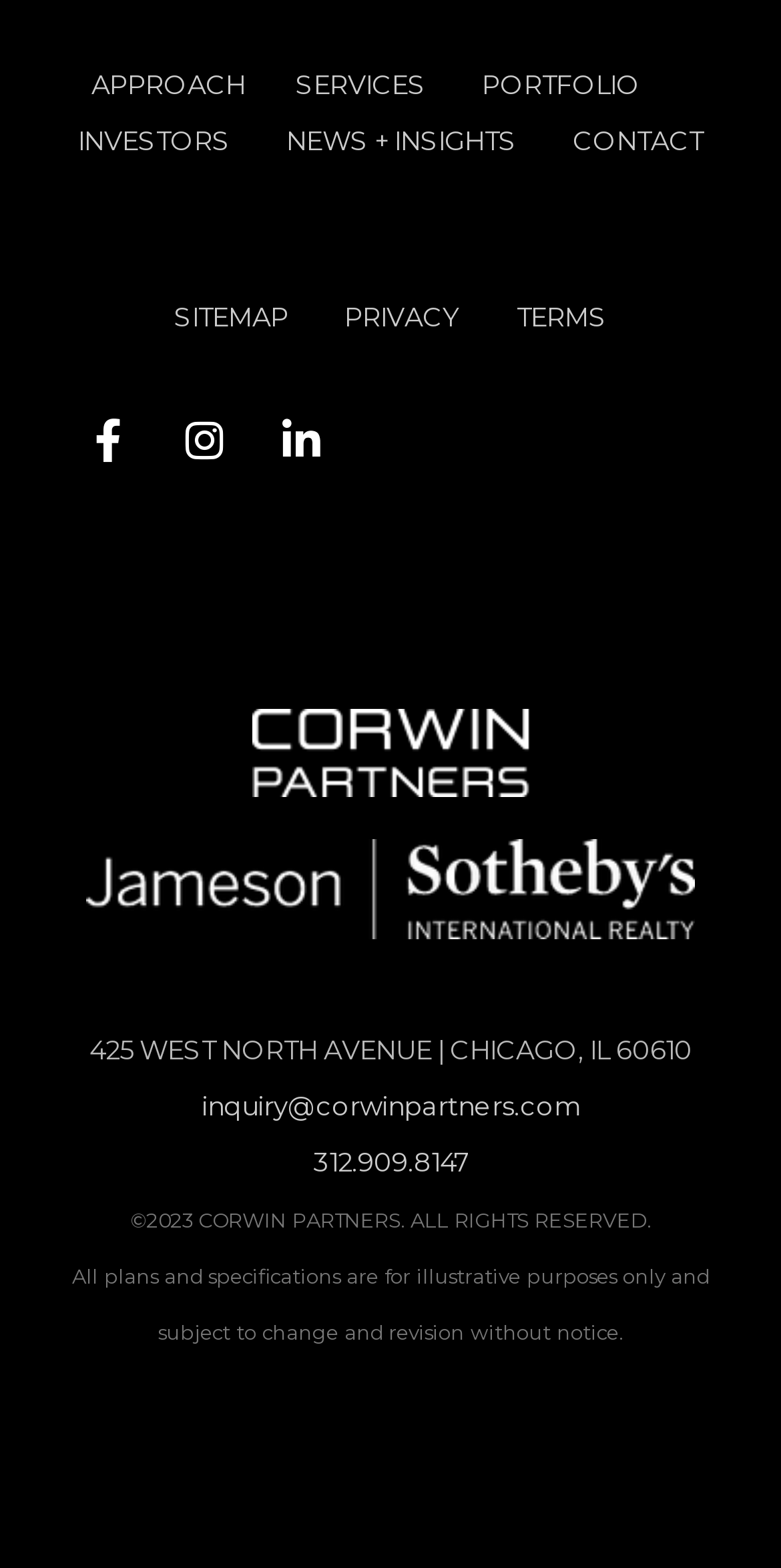Identify the bounding box coordinates necessary to click and complete the given instruction: "Click APPROACH".

[0.117, 0.043, 0.314, 0.063]